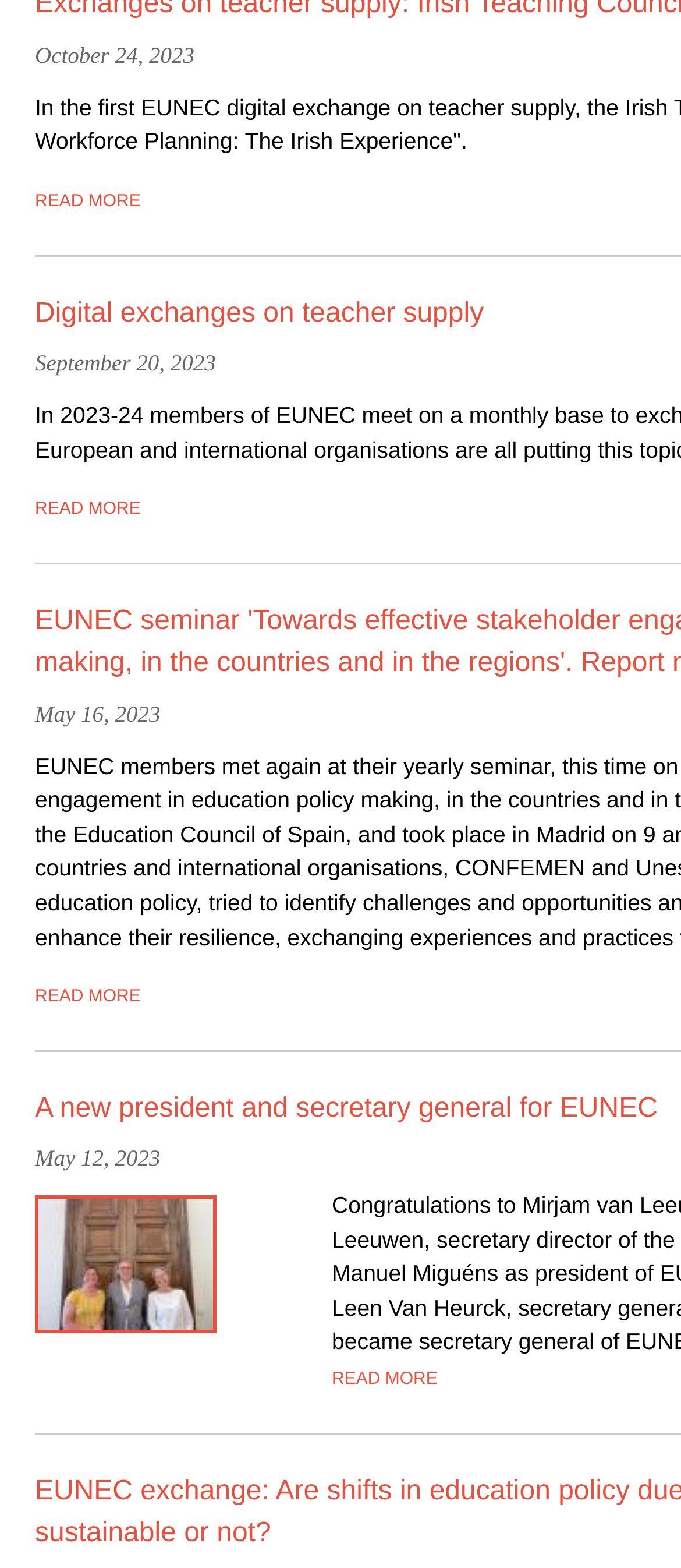Determine the bounding box coordinates for the UI element with the following description: "Digital exchanges on teacher supply". The coordinates should be four float numbers between 0 and 1, represented as [left, top, right, bottom].

[0.051, 0.19, 0.71, 0.209]